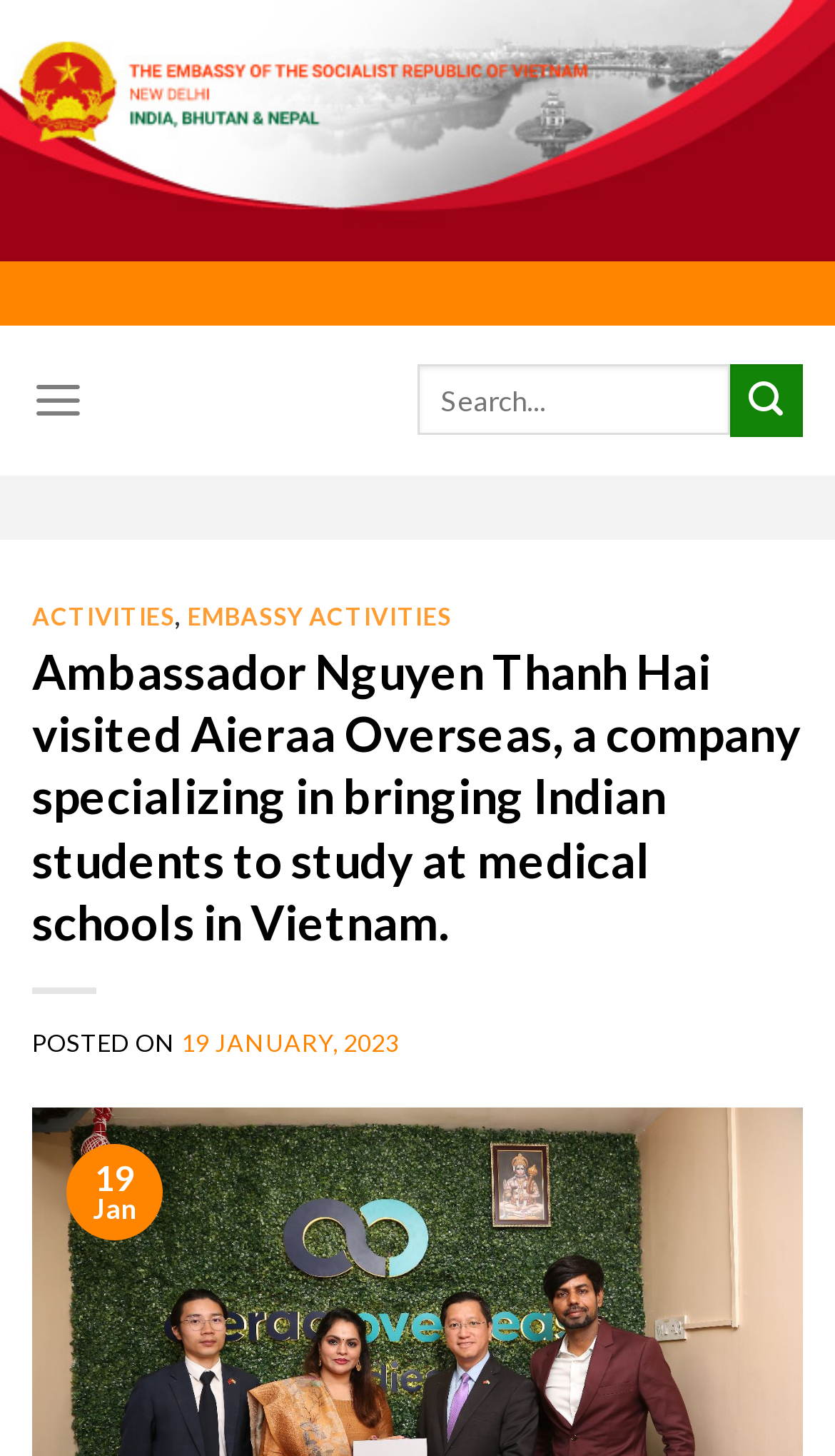Illustrate the webpage's structure and main components comprehensively.

The webpage appears to be an article or news page from the Vietnam Embassy in India. At the top, there is a menu link labeled "Menu" and a search bar with a submit button. Below the search bar, there are two headings: "ACTIVITIES, EMBASSY ACTIVITIES" and "Ambassador Nguyen Thanh Hai visited Aieraa Overseas, a company specializing in bringing Indian students to study at medical schools in Vietnam." The first heading has two links, "ACTIVITIES" and "EMBASSY ACTIVITIES", while the second heading is a title of the article.

To the right of the title, there is a posted date "19 JANUARY, 2023" with a timestamp. Below the title, there is a link "Ambassador visit" and a table layout with two static text elements displaying the date "19" and the month "Jan".

The article's content is not explicitly mentioned in the accessibility tree, but based on the title and the posted date, it likely discusses the ambassador's visit to Aieraa Overseas, a company that brings Indian students to study at medical universities in Vietnam.